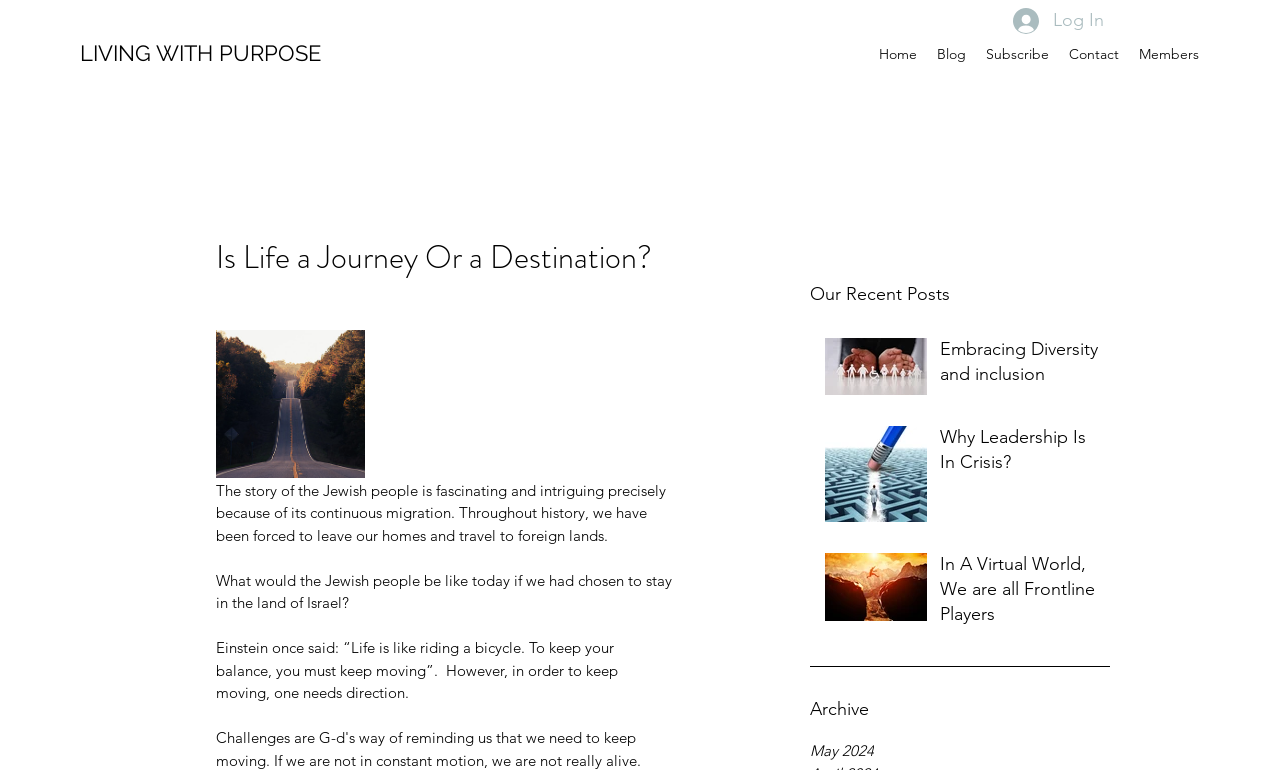Specify the bounding box coordinates of the element's area that should be clicked to execute the given instruction: "Click on 'LIVING WITH PURPOSE'". The coordinates should be four float numbers between 0 and 1, i.e., [left, top, right, bottom].

[0.062, 0.052, 0.251, 0.086]